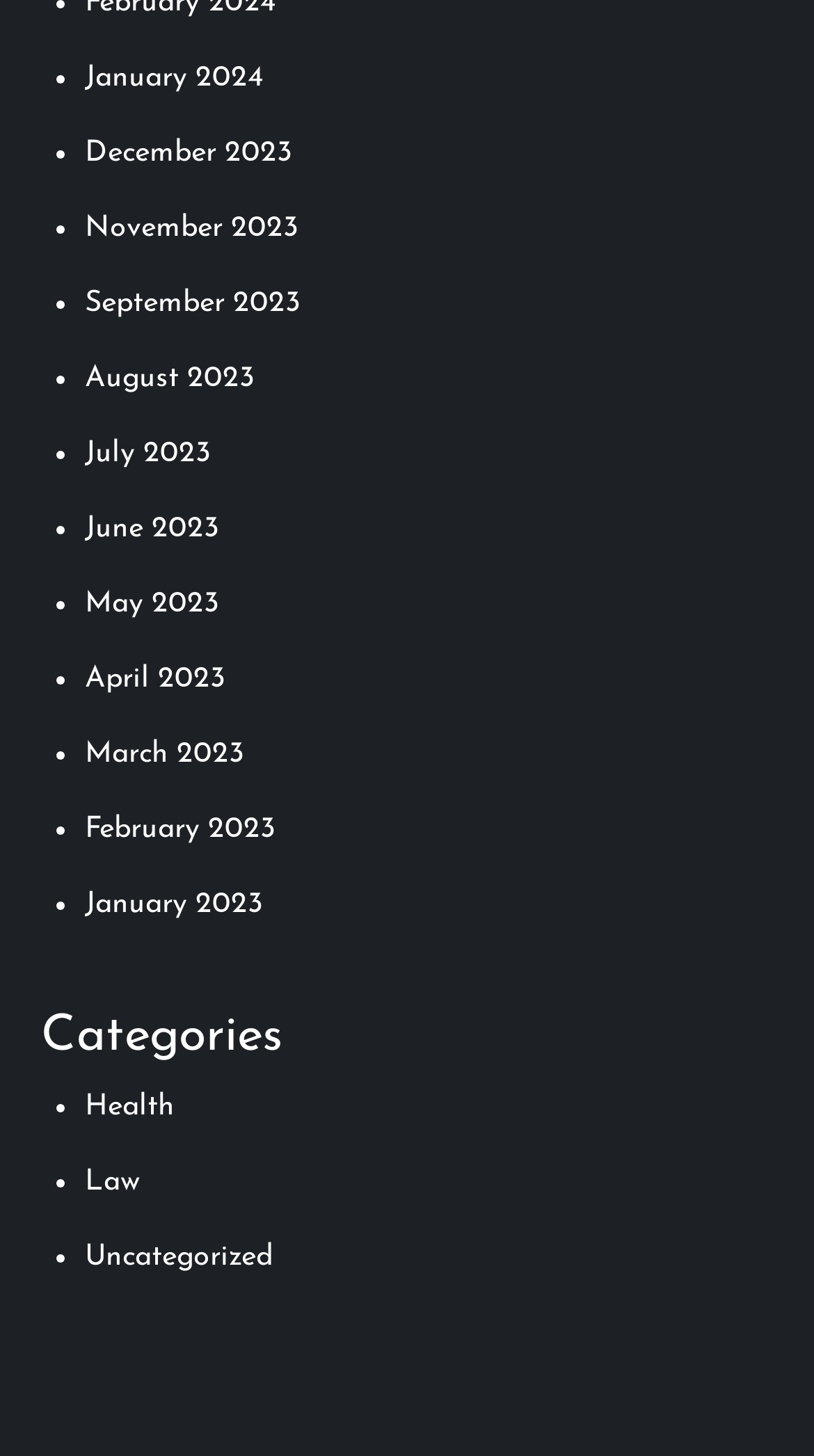Highlight the bounding box coordinates of the element that should be clicked to carry out the following instruction: "Check Uncategorized". The coordinates must be given as four float numbers ranging from 0 to 1, i.e., [left, top, right, bottom].

[0.104, 0.853, 0.335, 0.875]